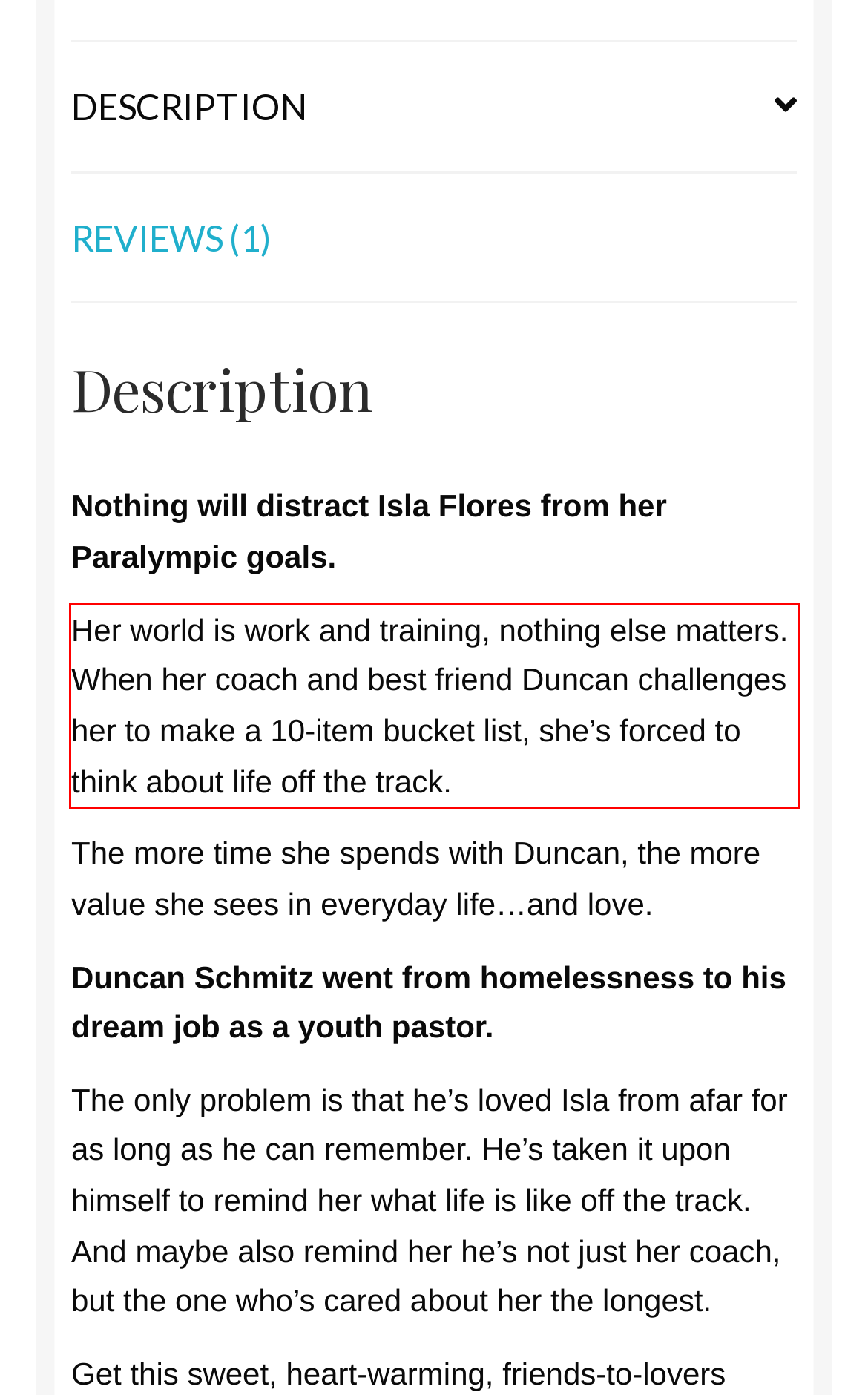You have a screenshot with a red rectangle around a UI element. Recognize and extract the text within this red bounding box using OCR.

Her world is work and training, nothing else matters. When her coach and best friend Duncan challenges her to make a 10-item bucket list, she’s forced to think about life off the track.